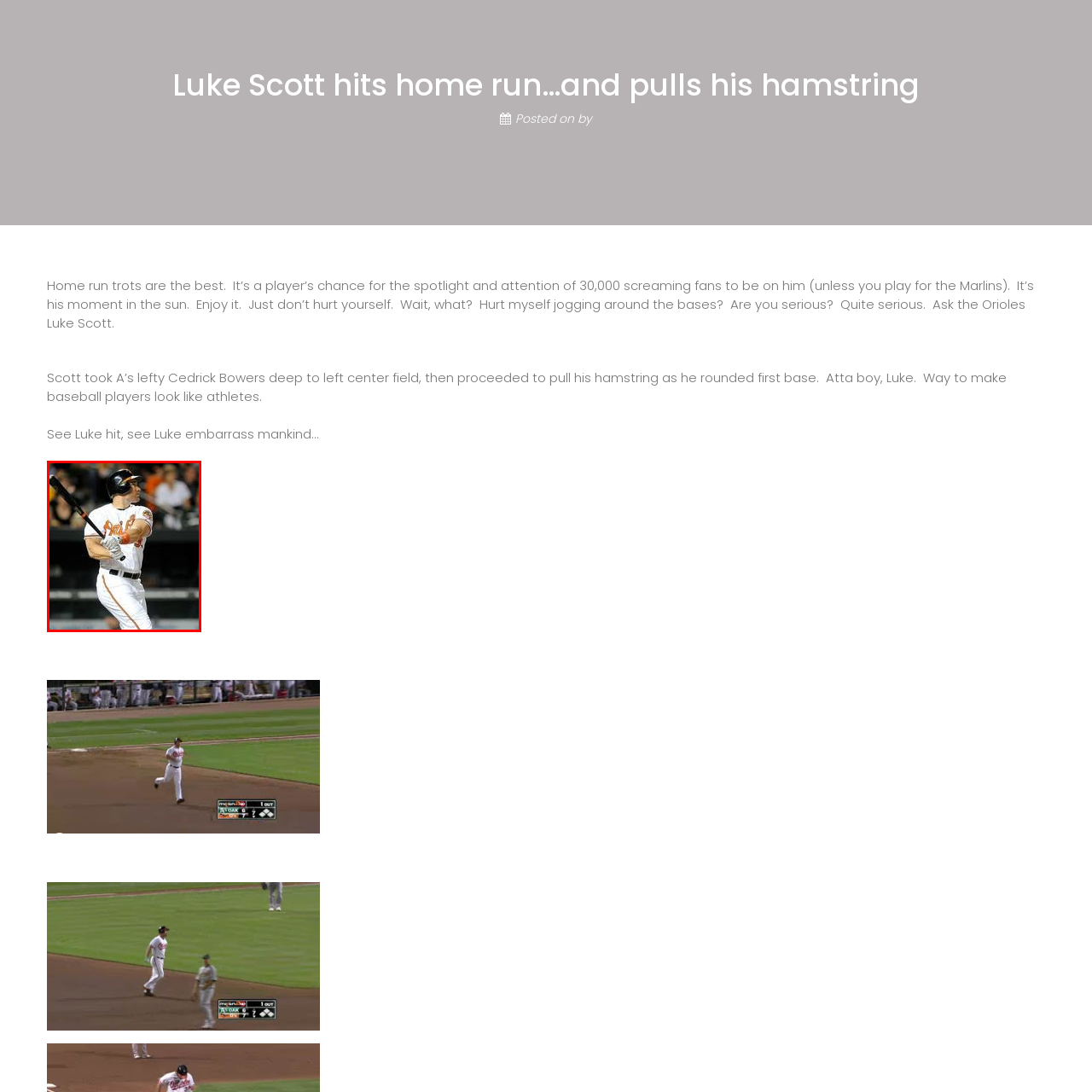Generate an in-depth caption for the image segment highlighted with a red box.

In this dynamic image, a baseball player, wearing a white jersey adorned with the team's logo, is captured mid-swing with his bat. The player, identified as Luke Scott, exhibits intense focus as he makes contact with the ball, showcasing the athleticism and skill required in baseball. The background hints at a lively crowd, likely filled with enthusiastic fans, enhancing the scene's energy. This moment is particularly significant as it follows a recent home run, illustrating the excitement of the game, but it also foreshadows the unfortunate injury he suffers as he rounds the bases, reminding viewers of the physical toll the sport can take.